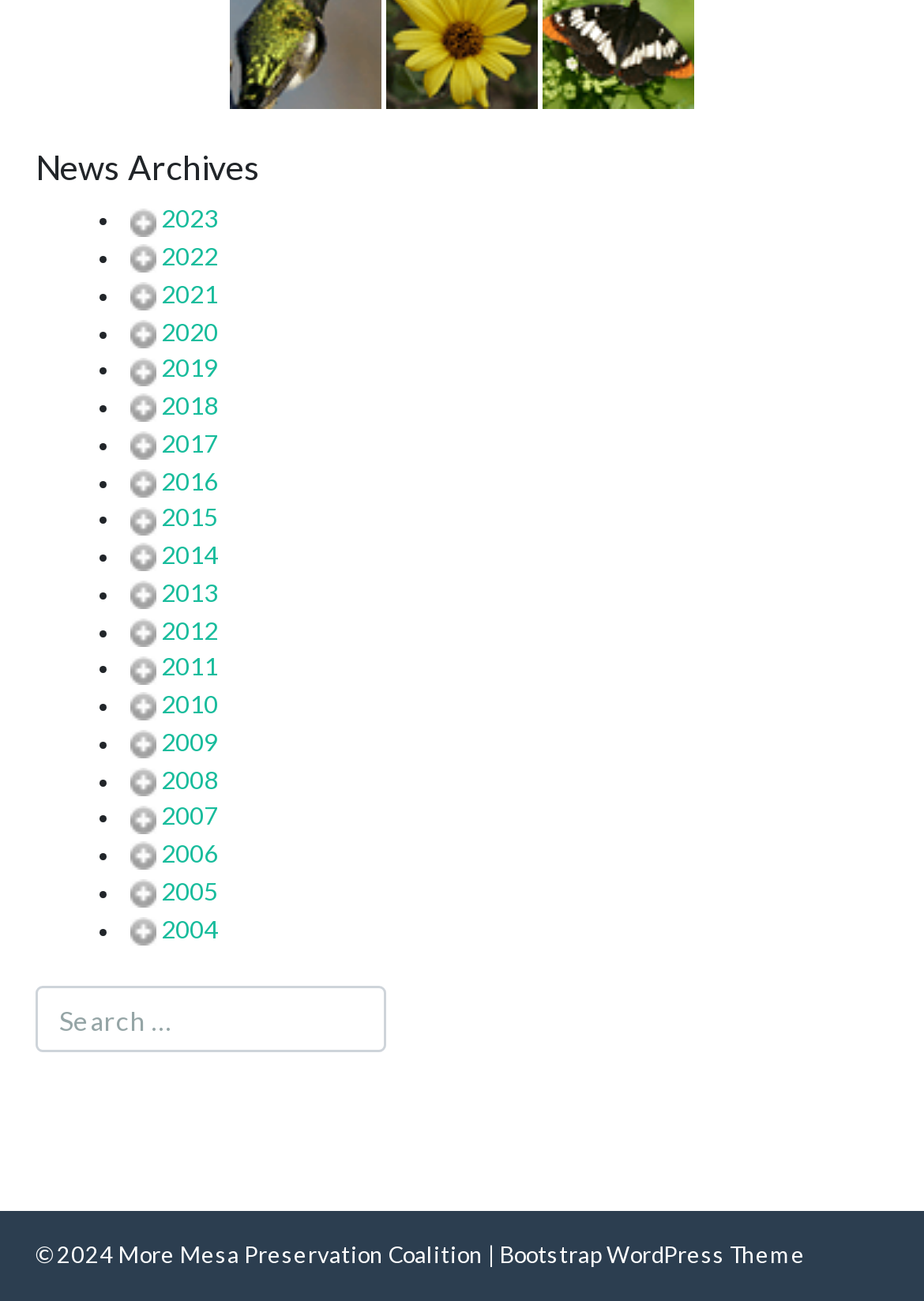Could you locate the bounding box coordinates for the section that should be clicked to accomplish this task: "Go to 2023".

[0.174, 0.157, 0.236, 0.179]